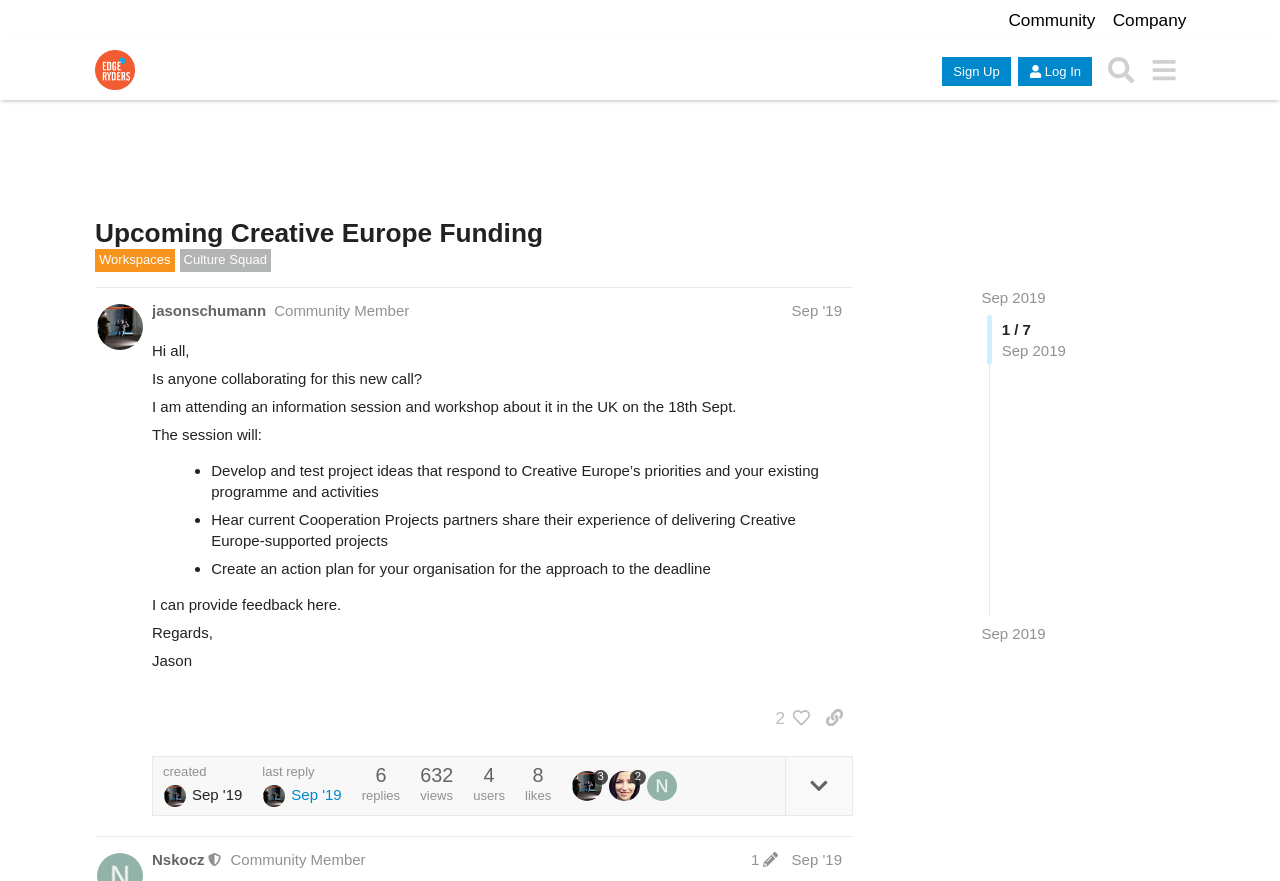What is the name of the user who replied to Jason Schumann's post?
Please respond to the question with a detailed and informative answer.

The name of the user who replied to Jason Schumann's post can be found below Jason's post, where it says 'Nskocz This user is a moderator Community Member post edit history Sep '19'.